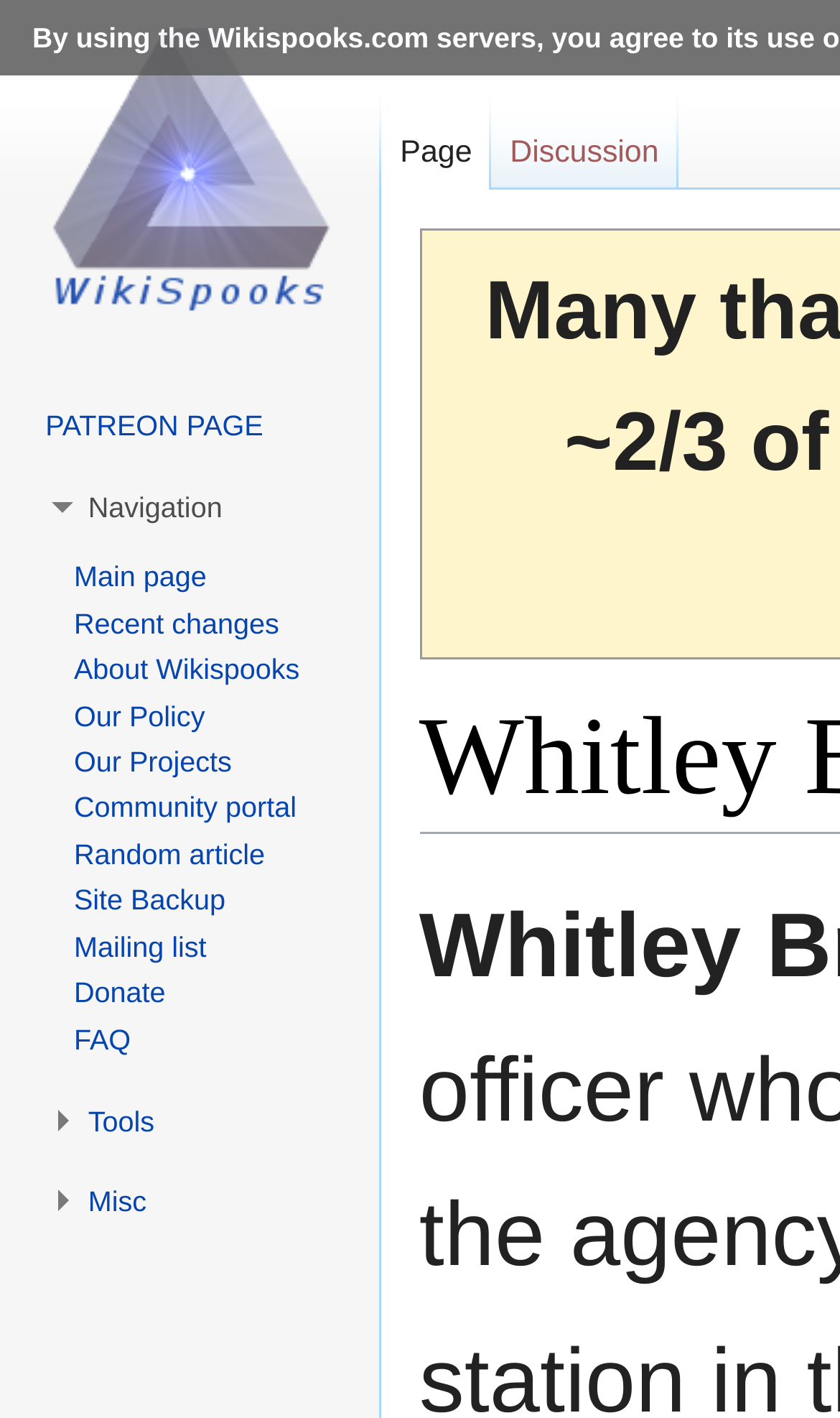Could you find the bounding box coordinates of the clickable area to complete this instruction: "Go to PATREON PAGE"?

[0.054, 0.288, 0.313, 0.311]